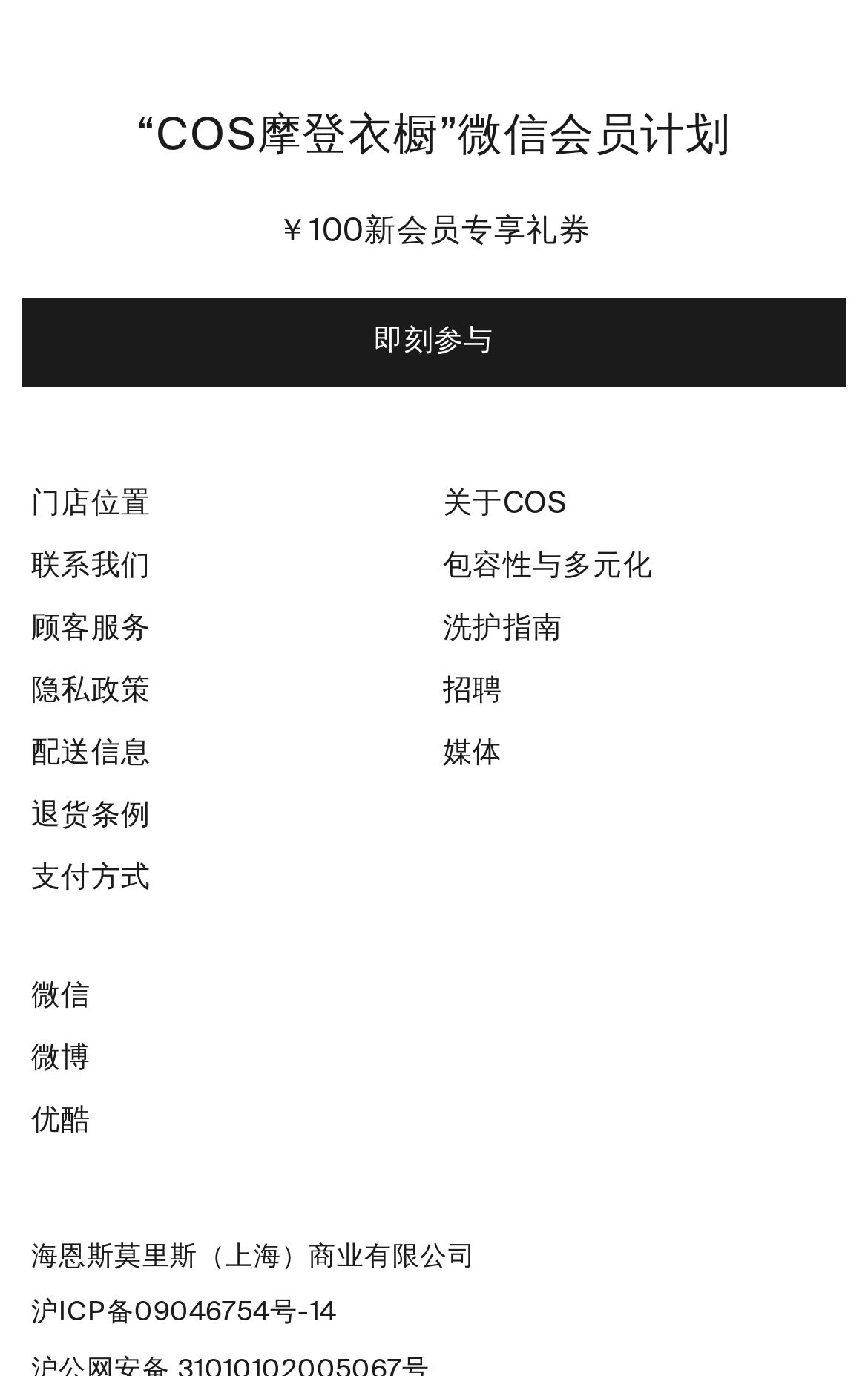What is the purpose of the '即刻参与' link?
Provide a thorough and detailed answer to the question.

The purpose of the '即刻参与' link can be inferred from its text, which translates to 'participate immediately', suggesting that it allows users to quickly join or participate in the WeChat member plan.